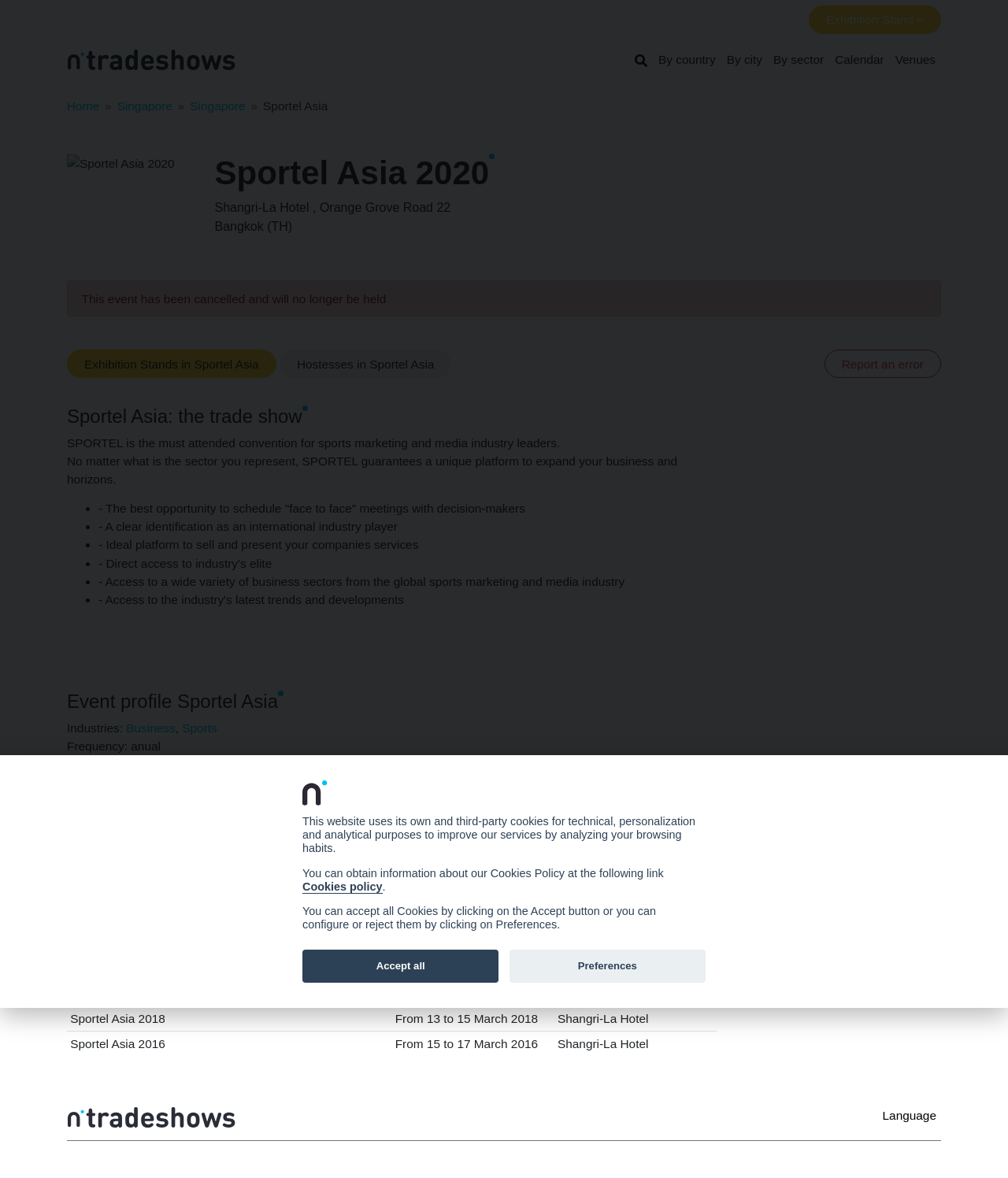Please predict the bounding box coordinates of the element's region where a click is necessary to complete the following instruction: "View Exhibition Stand". The coordinates should be represented by four float numbers between 0 and 1, i.e., [left, top, right, bottom].

[0.819, 0.011, 0.916, 0.022]